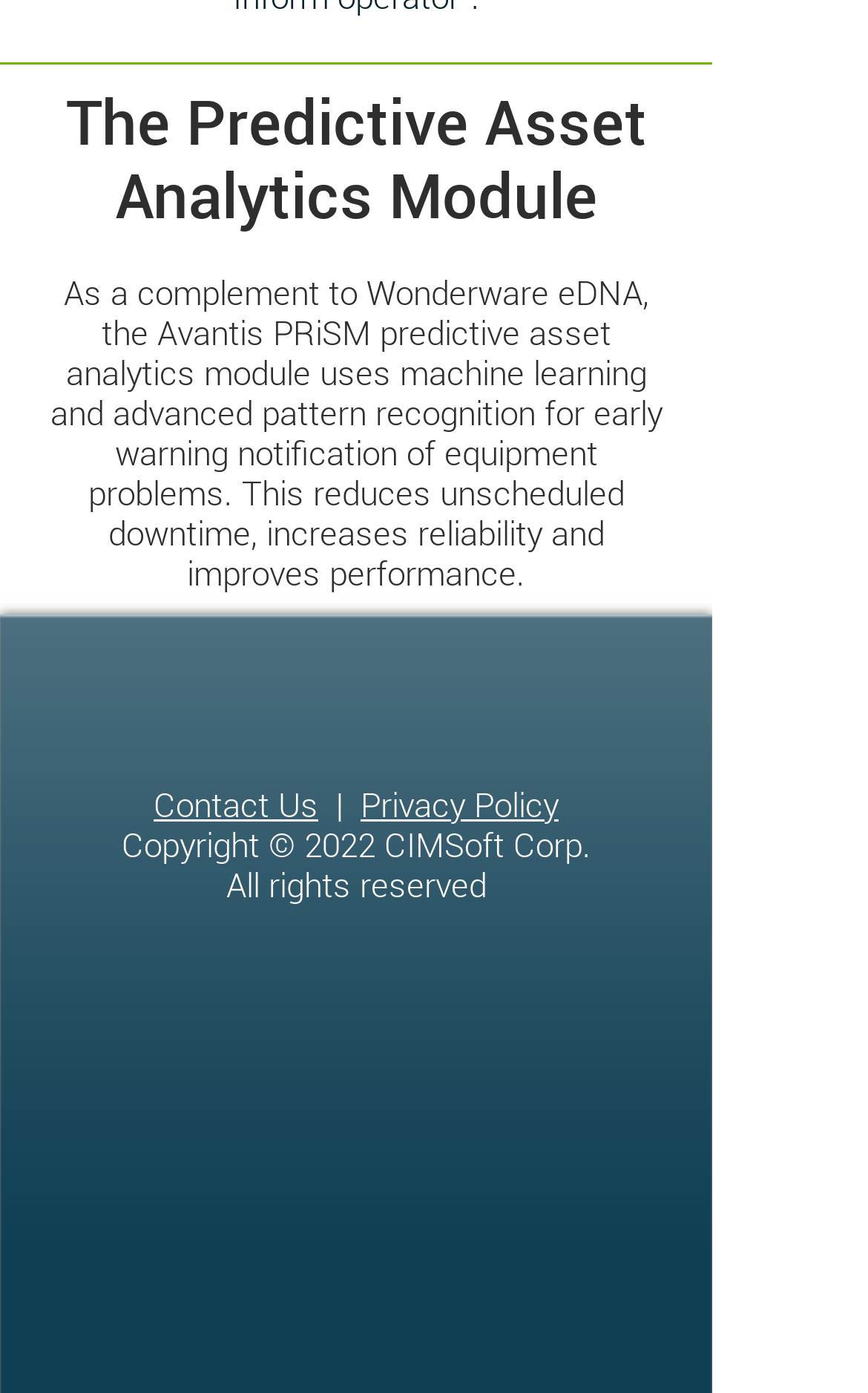How many social media icons are present in the Social Bar?
Based on the visual information, provide a detailed and comprehensive answer.

The Social Bar list contains four link elements, each representing a social media icon: YouTube, Facebook, Twitter, and LinkedIn.